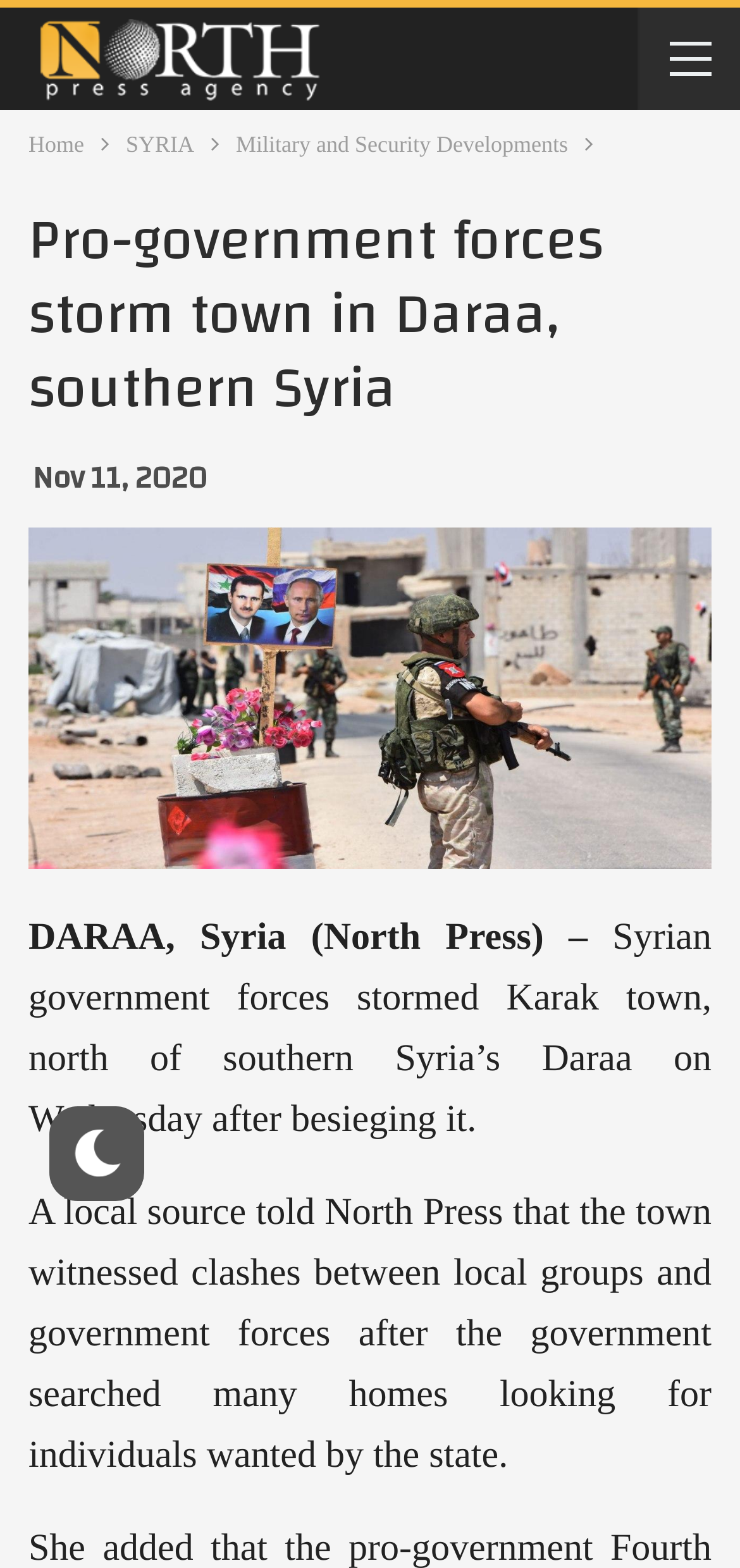Identify the bounding box coordinates for the UI element mentioned here: "Home". Provide the coordinates as four float values between 0 and 1, i.e., [left, top, right, bottom].

[0.038, 0.079, 0.114, 0.105]